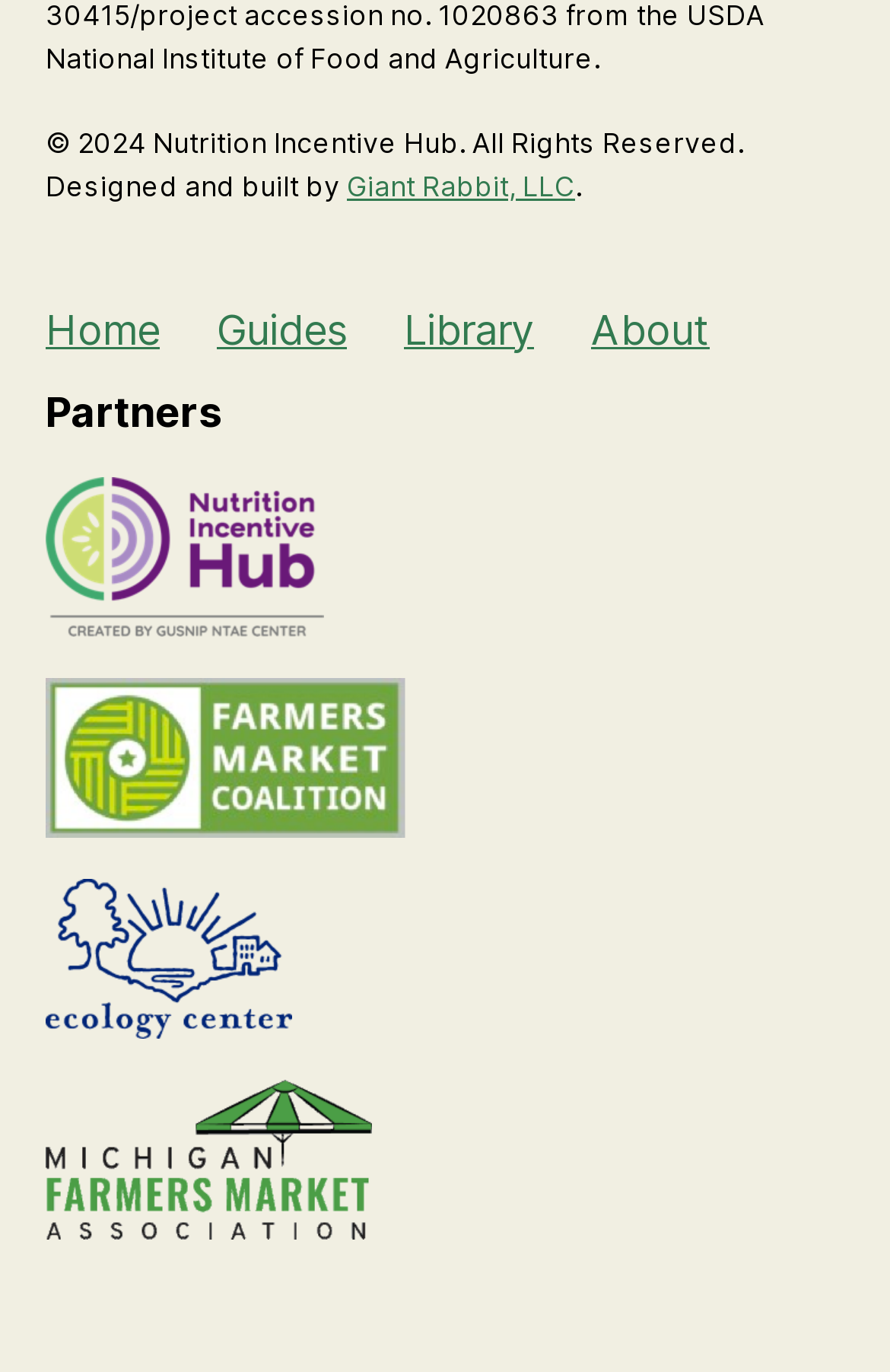Refer to the screenshot and give an in-depth answer to this question: What is the position of the 'About' link on the webpage?

By analyzing the bounding box coordinates of the links in the navigation menu, I found that the 'About' link has a left coordinate of 0.664, which is the fourth highest value among the links, indicating that it is the fourth link from the left.